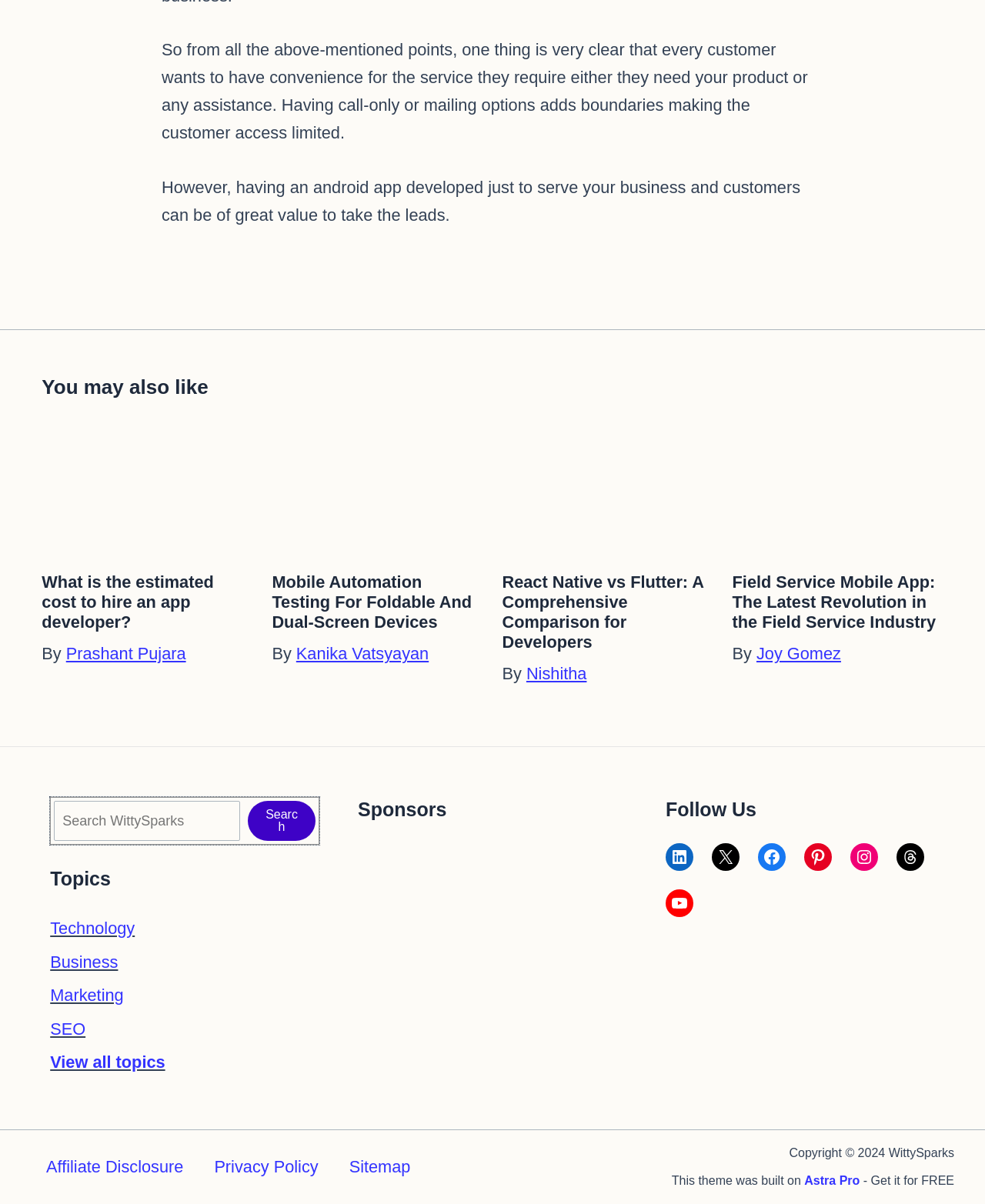Bounding box coordinates are to be given in the format (top-left x, top-left y, bottom-right x, bottom-right y). All values must be floating point numbers between 0 and 1. Provide the bounding box coordinate for the UI element described as: WittySparks Instagram Profile

[0.863, 0.7, 0.891, 0.723]